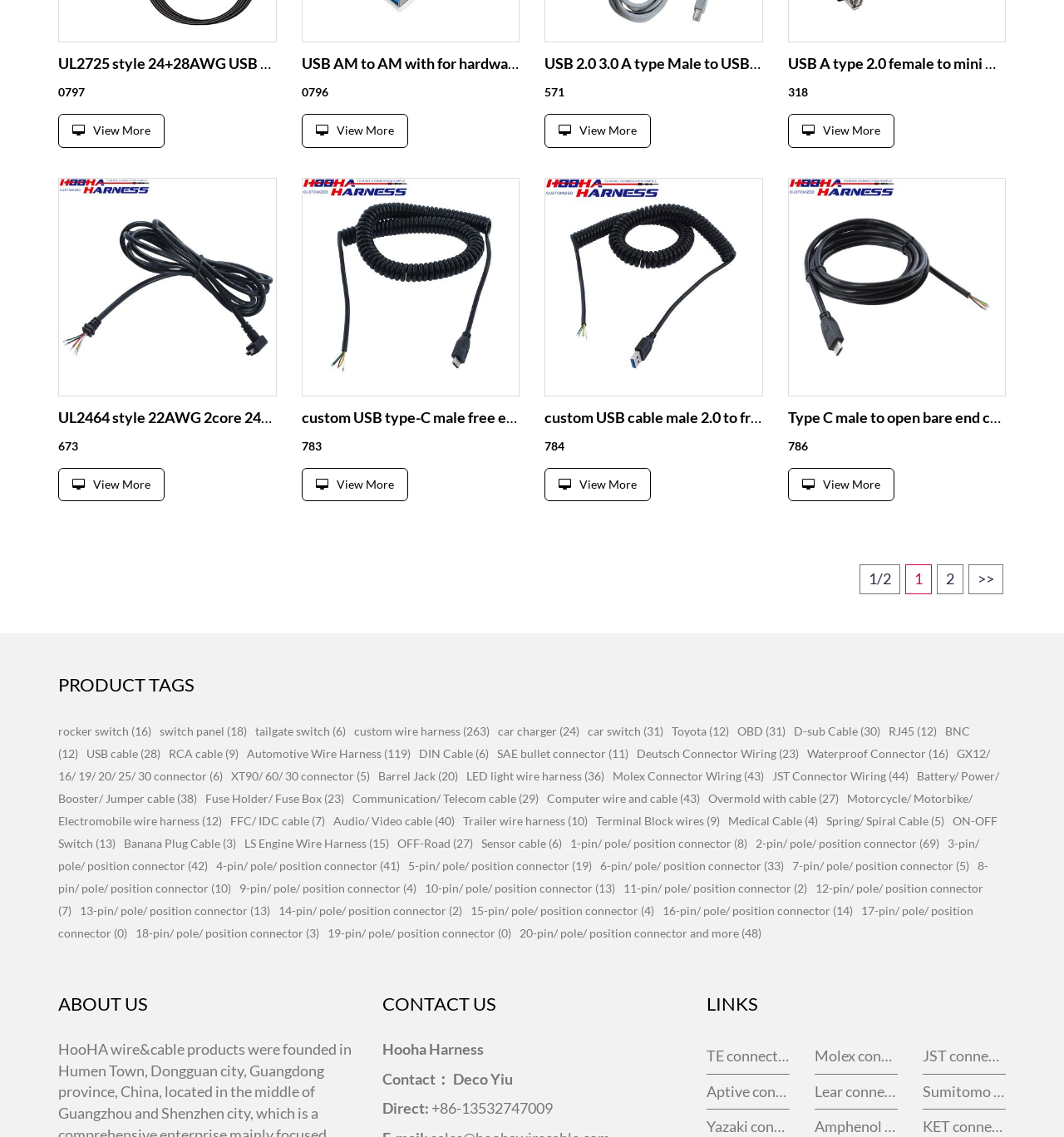Please locate the bounding box coordinates for the element that should be clicked to achieve the following instruction: "View more custom USB type-C male free end spring cable extension cord products". Ensure the coordinates are given as four float numbers between 0 and 1, i.e., [left, top, right, bottom].

[0.283, 0.411, 0.383, 0.441]